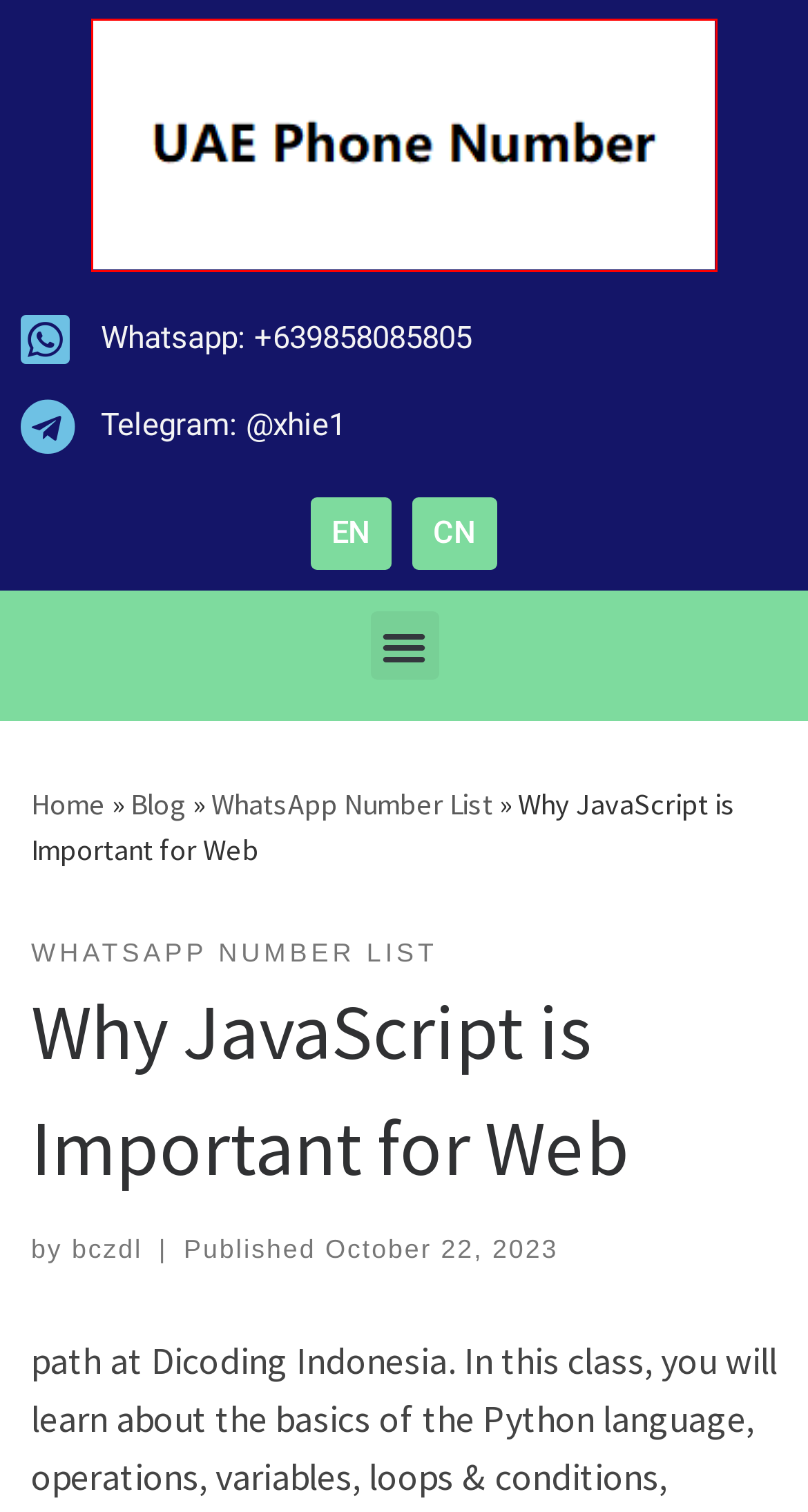Given a screenshot of a webpage with a red bounding box highlighting a UI element, determine which webpage description best matches the new webpage that appears after clicking the highlighted element. Here are the candidates:
A. ATB Directory - ATB Directory
B. Phone Number List for SMS & Telemarketing | UAE Phone Number
C. Crypto Database - Crypto Database
D. Fax List - Fax List
E. USA Phone List - USA Phone List
F. WhatsApp Number List Archives - UAE Phone Number
G. CNB Directory - CNB Directory
H. 阿联酋 电话号码 - 阿联酋 电话号码

B